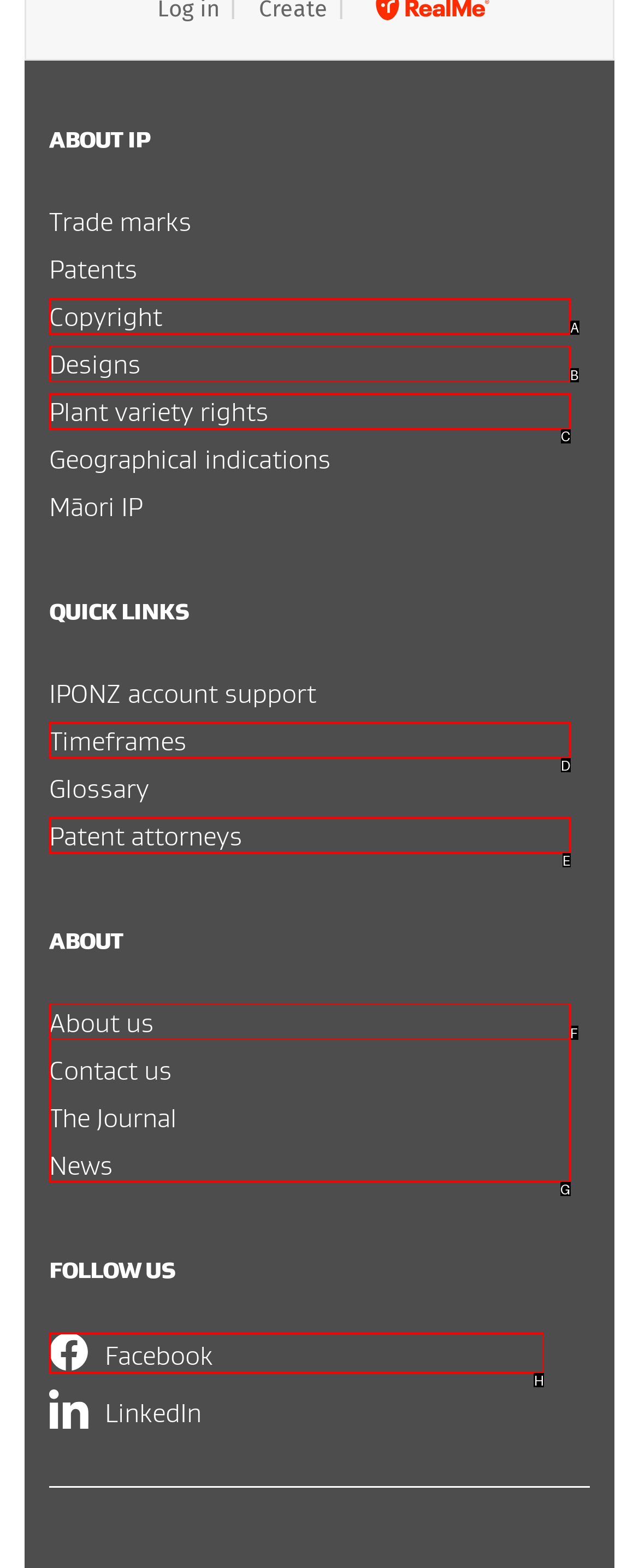Tell me which one HTML element I should click to complete the following task: Follow on Facebook
Answer with the option's letter from the given choices directly.

H